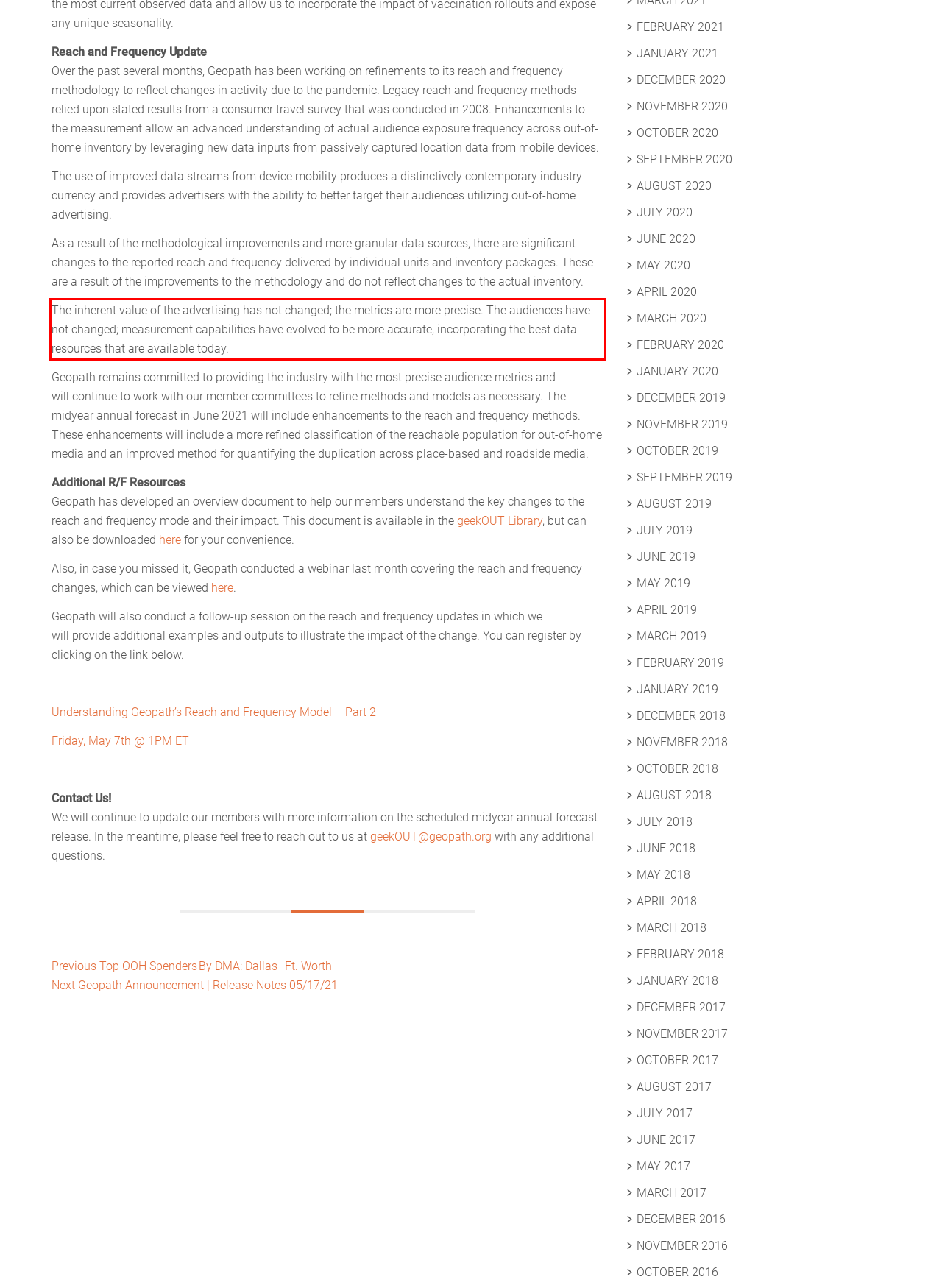Review the webpage screenshot provided, and perform OCR to extract the text from the red bounding box.

The inherent value of the advertising has not changed; the metrics are more precise. The audiences have not changed; measurement capabilities have evolved to be more accurate, incorporating the best data resources that are available today.